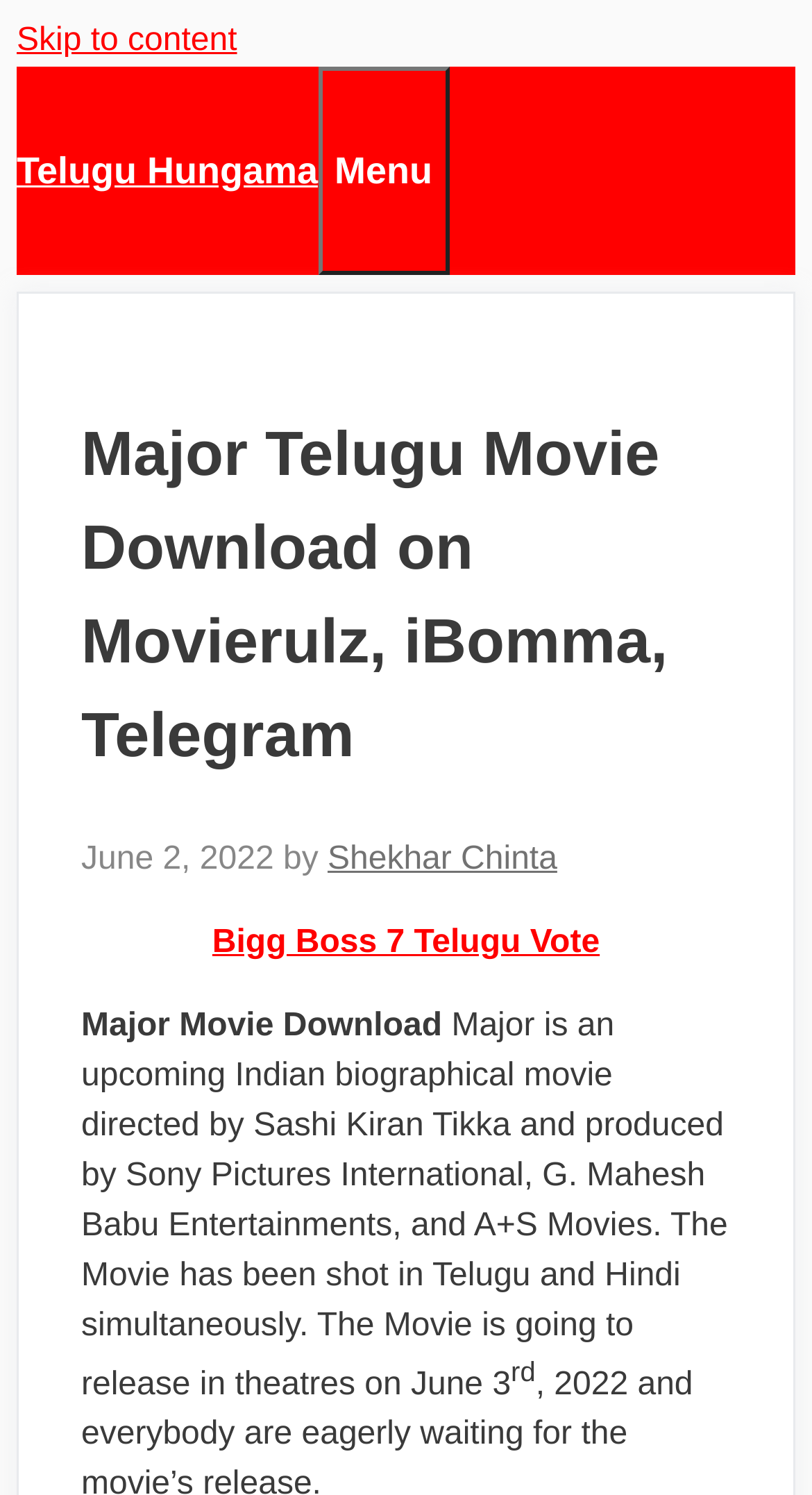Using the information from the screenshot, answer the following question thoroughly:
Who is the author of the article?

I found the author's name by looking at the text 'by' followed by a link with the text 'Shekhar Chinta', which indicates that Shekhar Chinta is the author of the article.